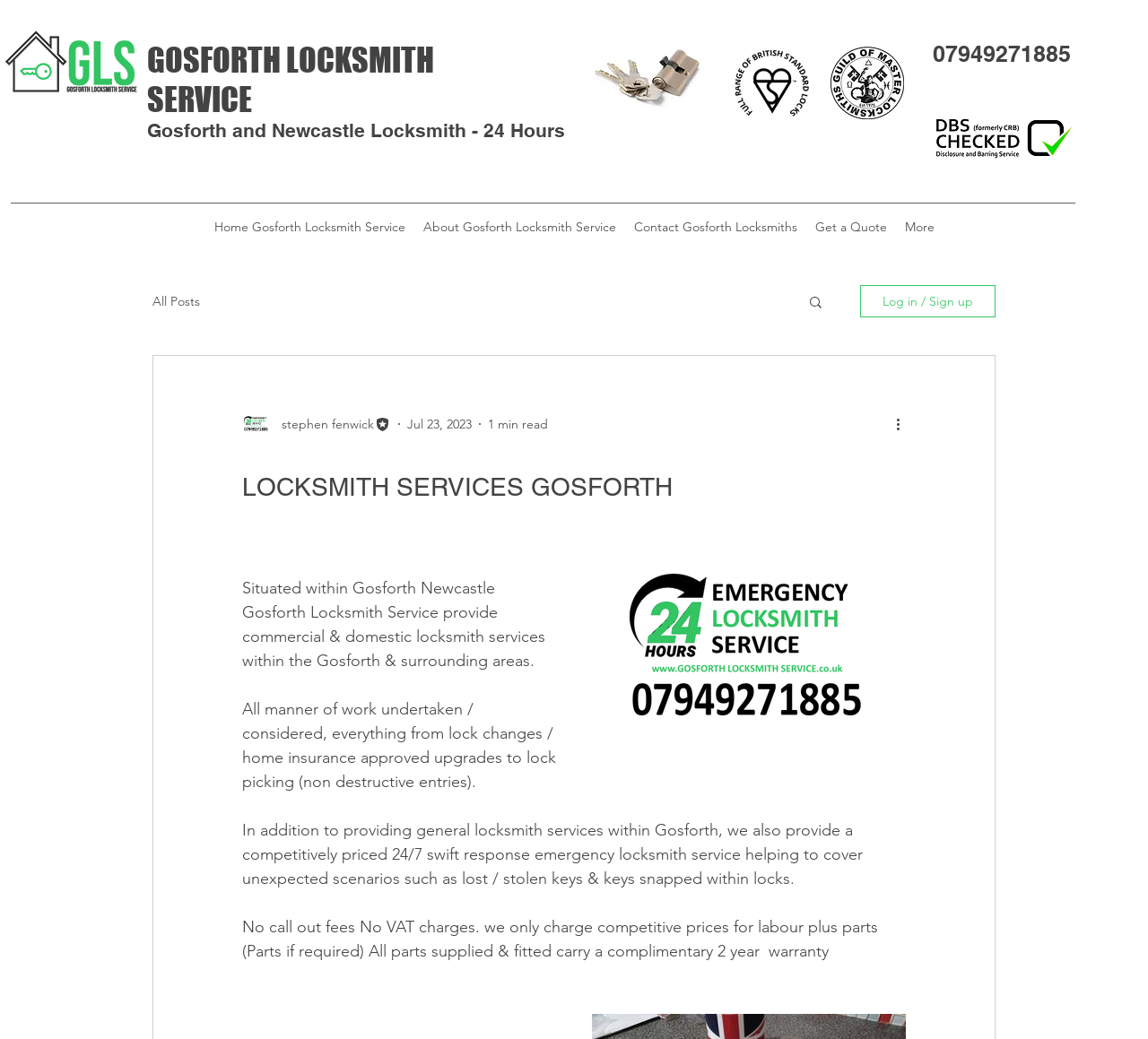What type of locks do they work with?
Answer the question with a detailed explanation, including all necessary information.

I found the answer by looking at the image element with the description 'british standard locks.png', which suggests that the locksmith service works with British Standard locks.